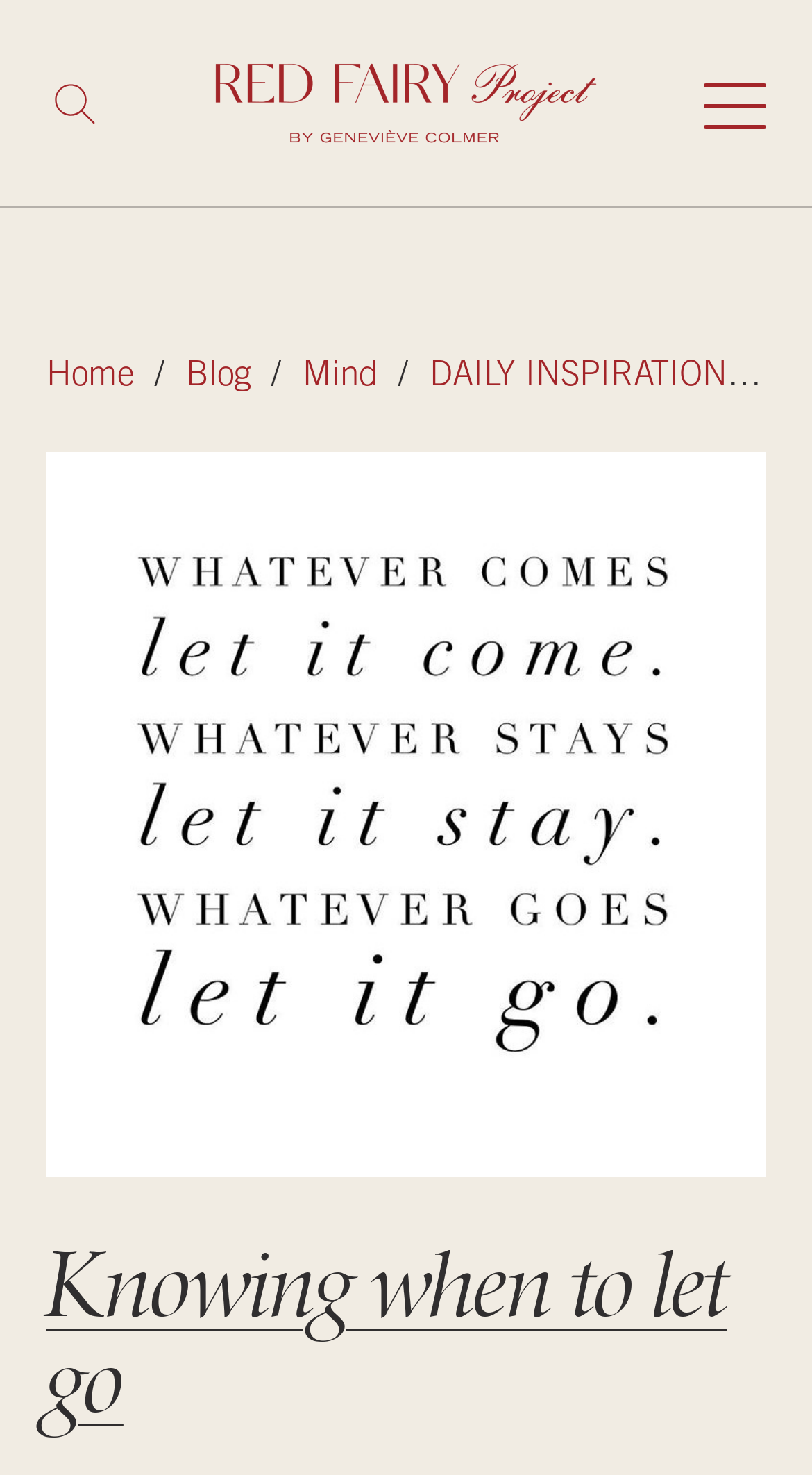Provide the bounding box coordinates of the HTML element this sentence describes: "DAILY INSPIRATION". The bounding box coordinates consist of four float numbers between 0 and 1, i.e., [left, top, right, bottom].

[0.529, 0.239, 0.896, 0.274]